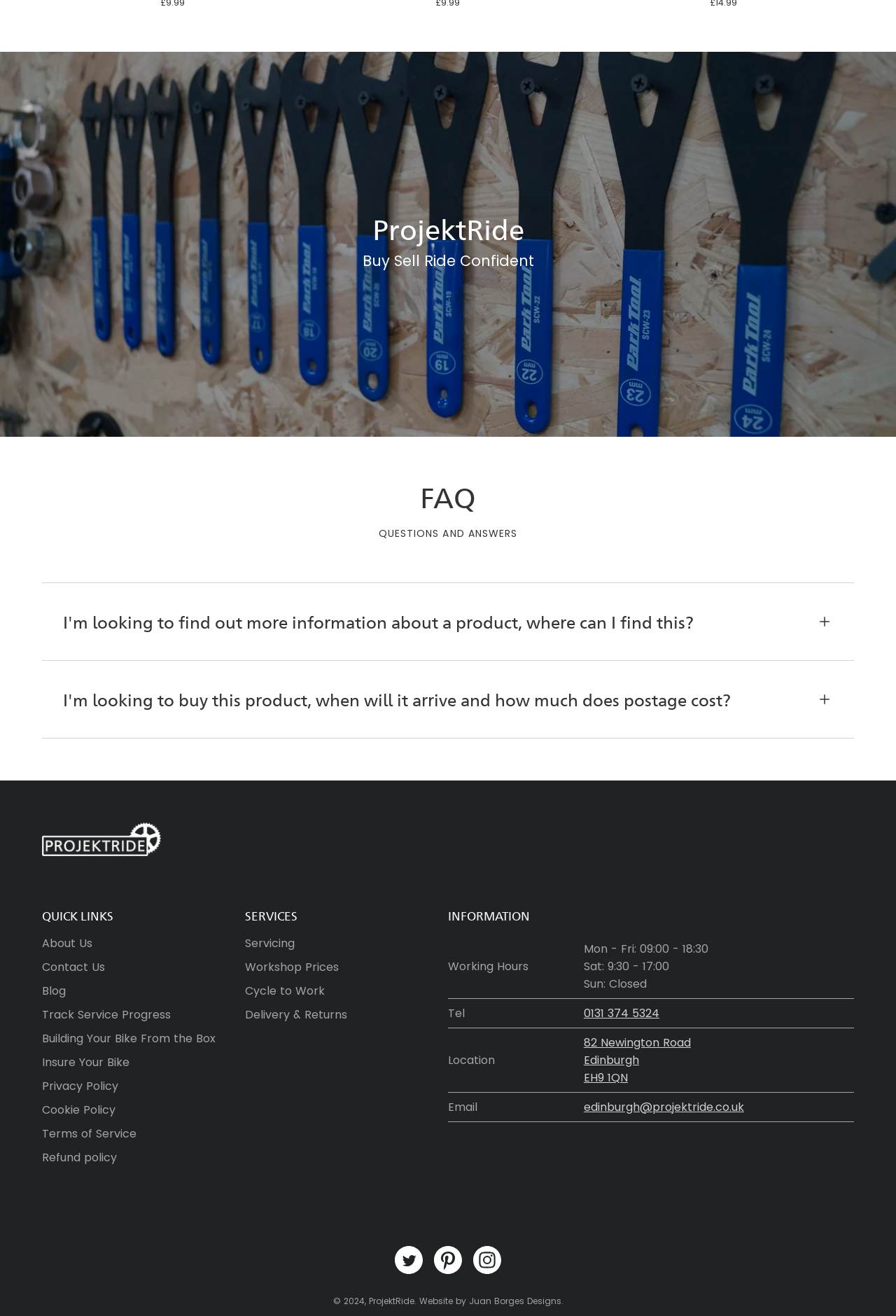Reply to the question with a single word or phrase:
What is the name of the company?

ProjektRide